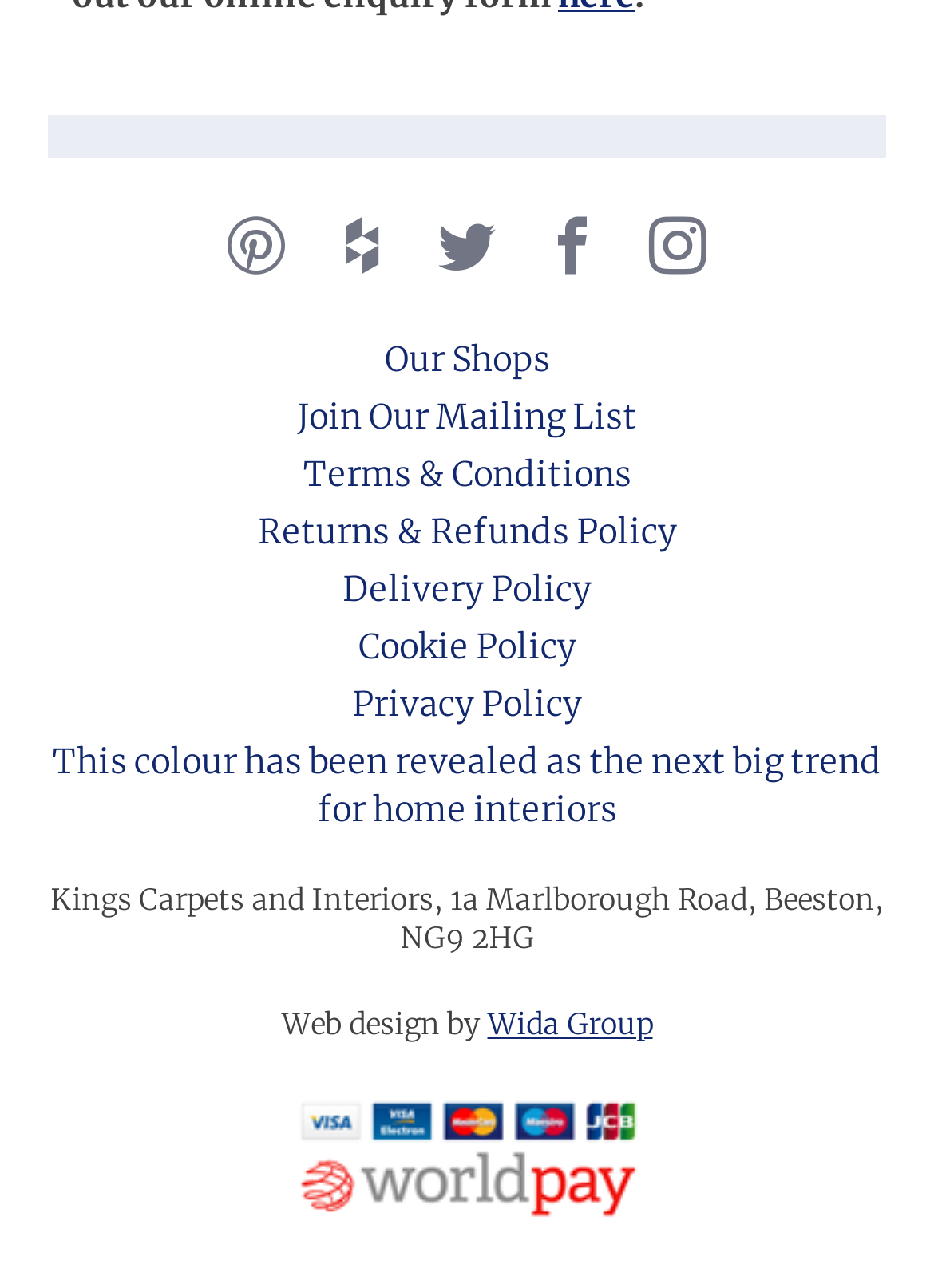What payment method is accepted?
By examining the image, provide a one-word or phrase answer.

Worldpay